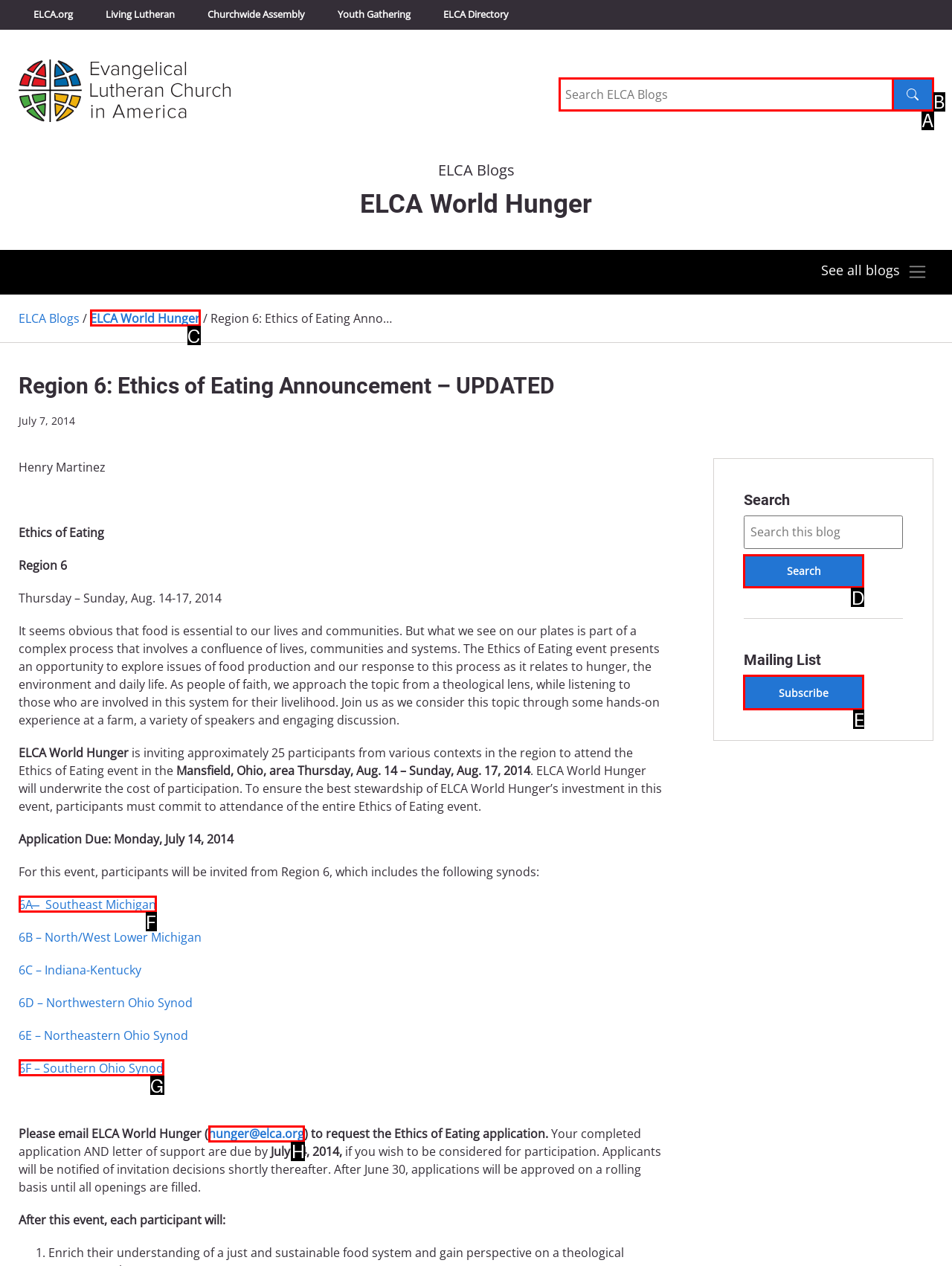Indicate which red-bounded element should be clicked to perform the task: Apply for the Ethics of Eating event Answer with the letter of the correct option.

H